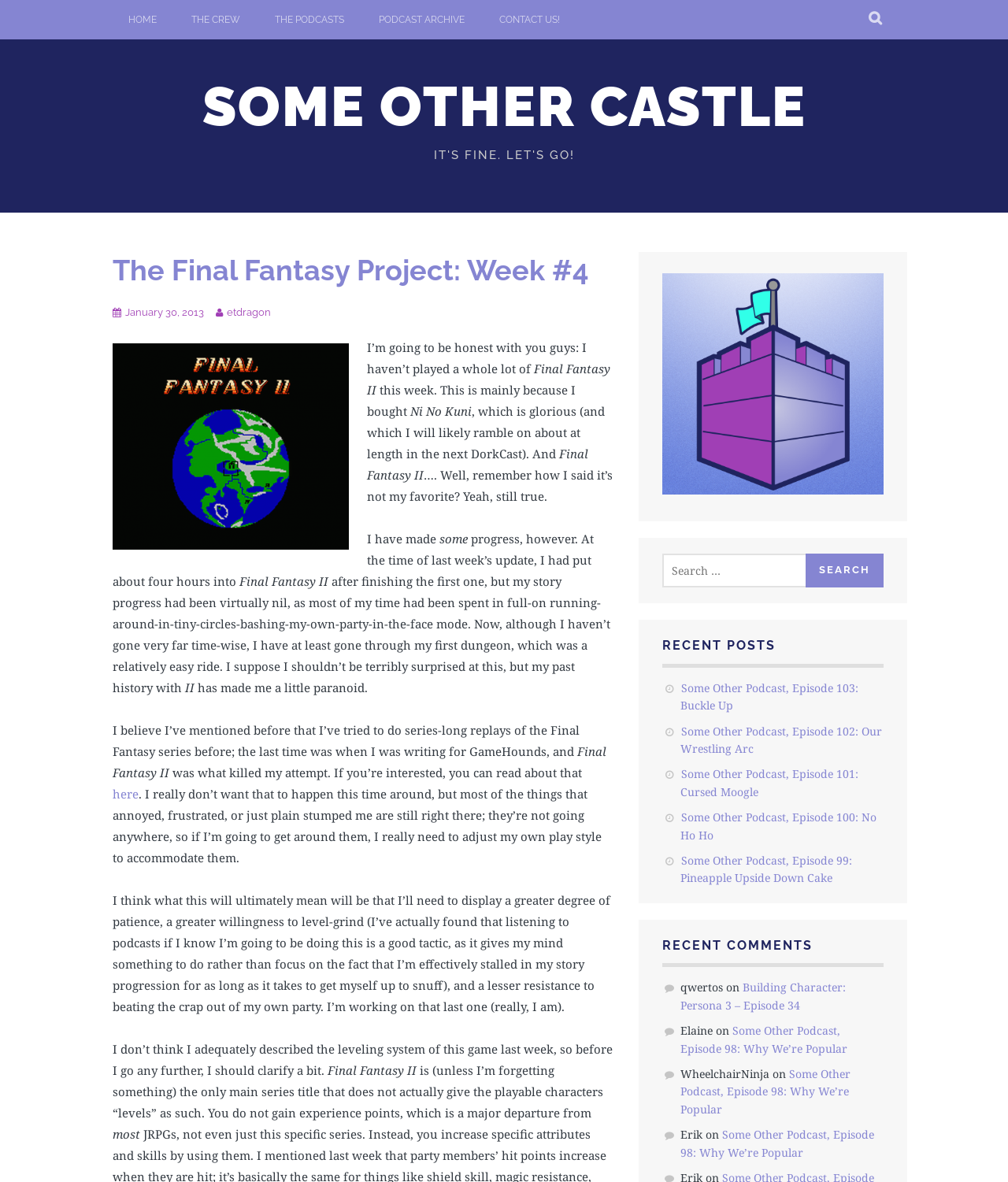Identify the bounding box coordinates of the element that should be clicked to fulfill this task: "View the comments by qwertos". The coordinates should be provided as four float numbers between 0 and 1, i.e., [left, top, right, bottom].

[0.675, 0.829, 0.717, 0.842]